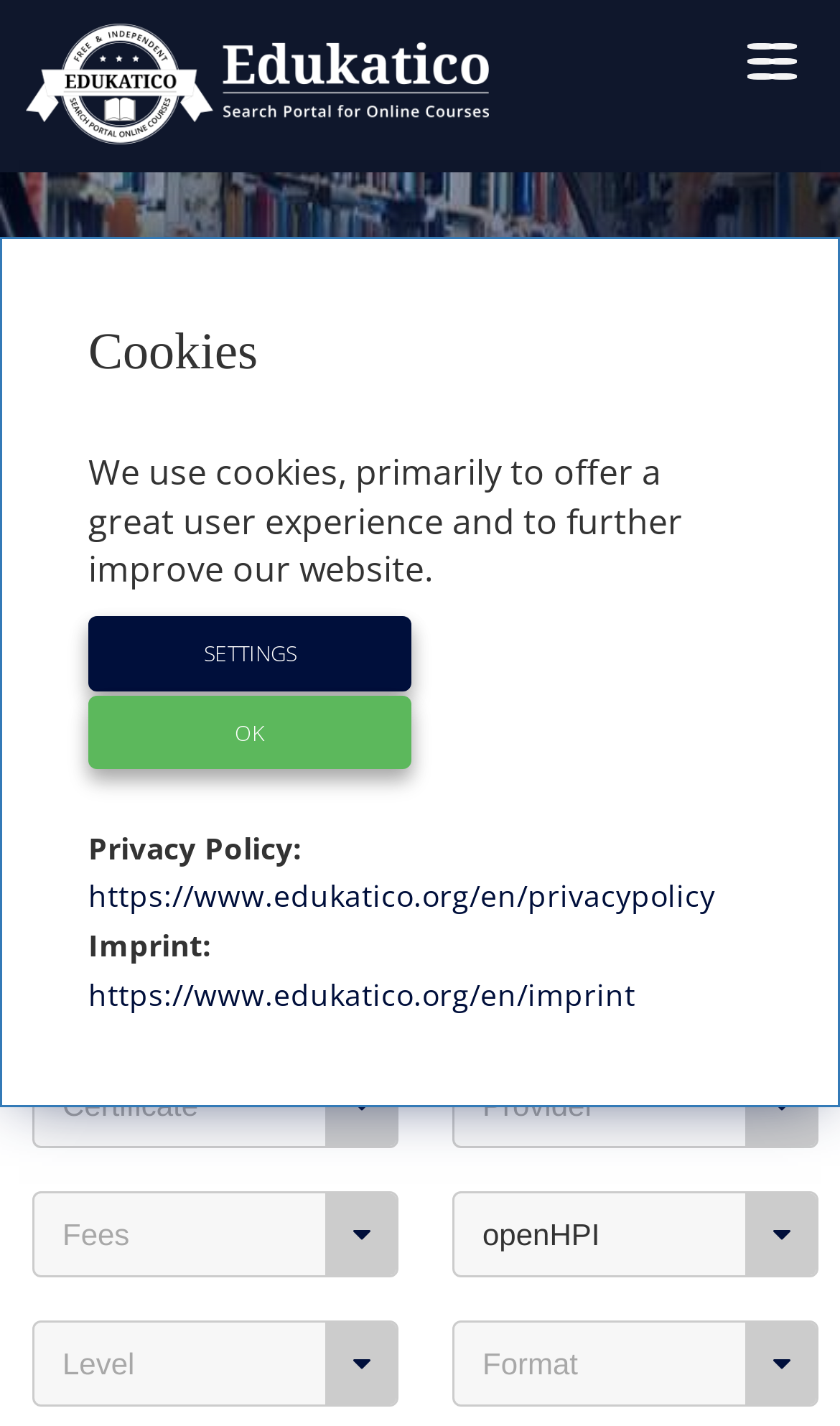Answer the question below with a single word or a brief phrase: 
What is the purpose of this website?

Find online courses